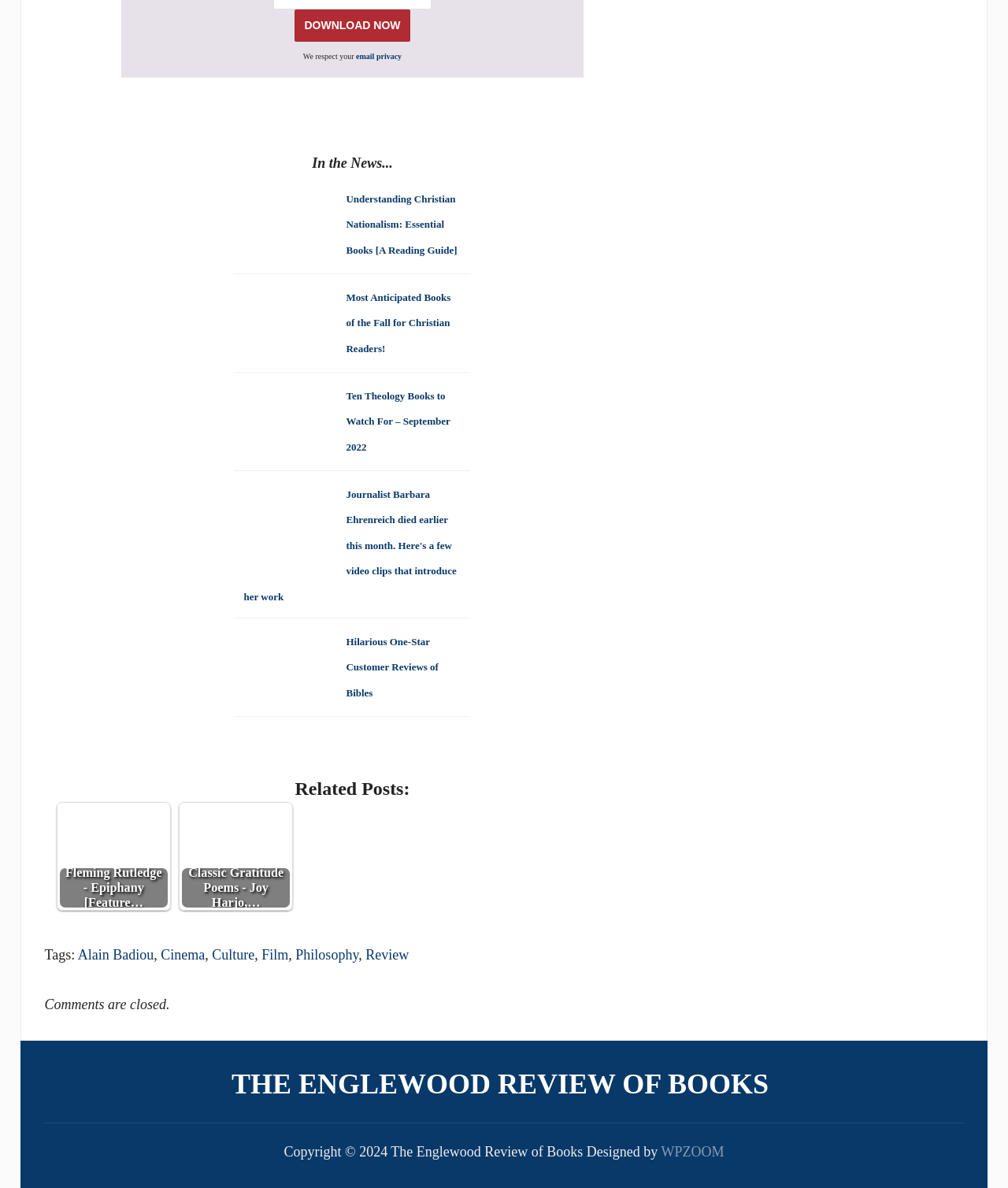Using the format (top-left x, top-left y, bottom-right x, bottom-right y), and given the element description, identify the bounding box coordinates within the screenshot: Alain Badiou

[0.077, 0.797, 0.153, 0.811]